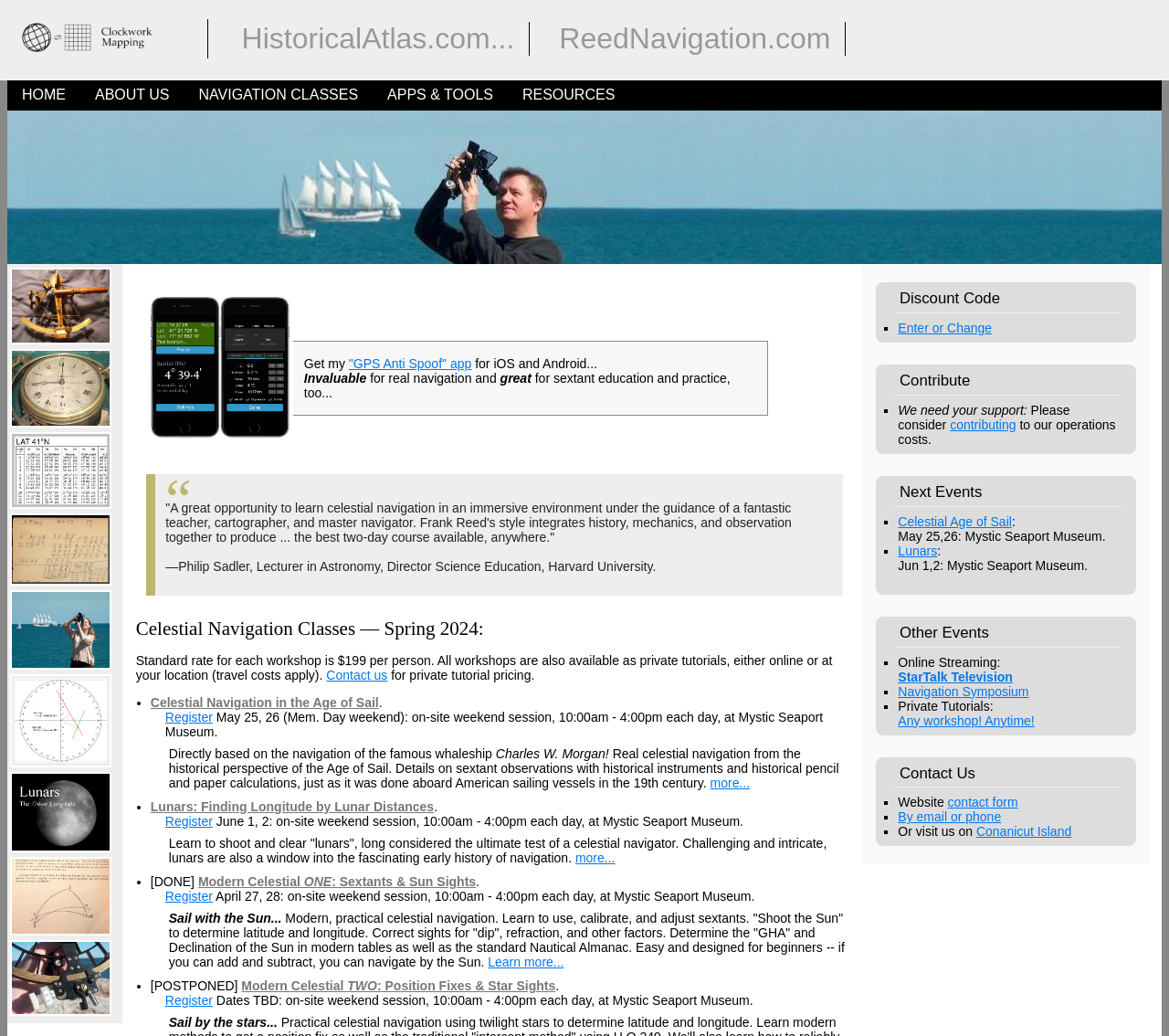Please look at the image and answer the question with a detailed explanation: What is the name of the navigation class mentioned in the webpage?

I found the answer by looking at the webpage content, specifically the section that lists the navigation classes. One of the classes mentioned is 'Celestial Navigation in the Age of Sail', which suggests that it's a class that focuses on celestial navigation during the Age of Sail.